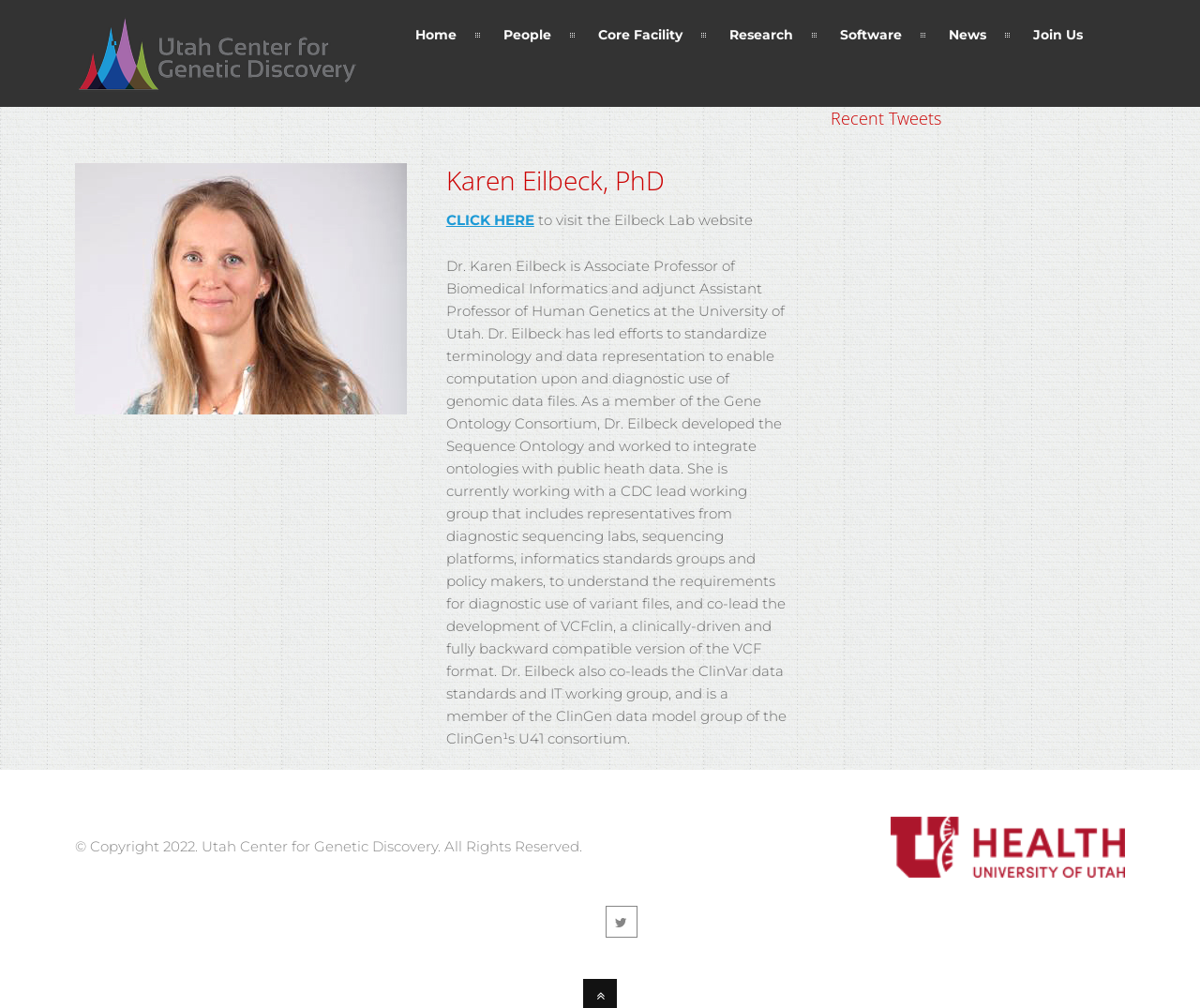Give a one-word or short phrase answer to the question: 
What is the name of the person described on this webpage?

Karen Eilbeck